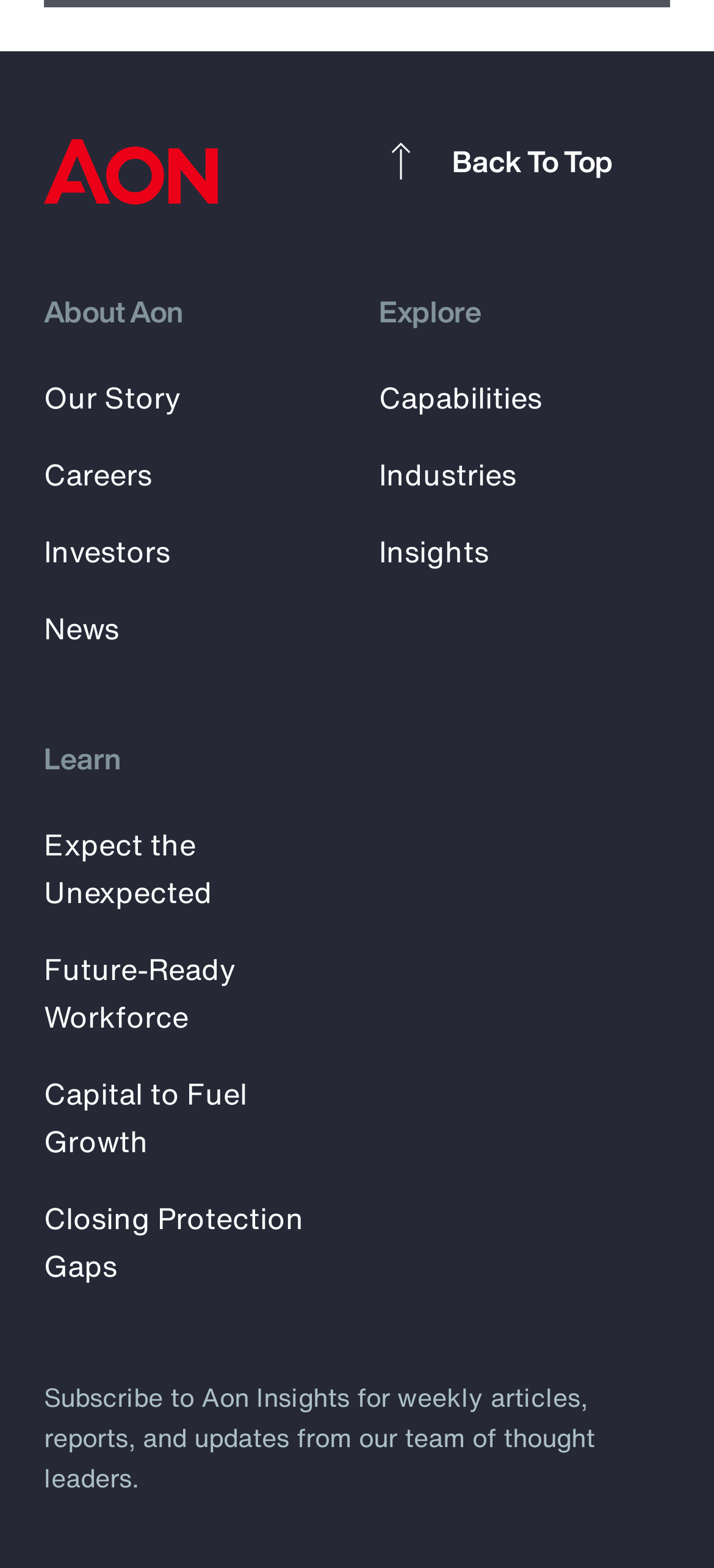Please specify the bounding box coordinates of the clickable region to carry out the following instruction: "Learn about Our Story". The coordinates should be four float numbers between 0 and 1, in the format [left, top, right, bottom].

[0.062, 0.239, 0.254, 0.267]